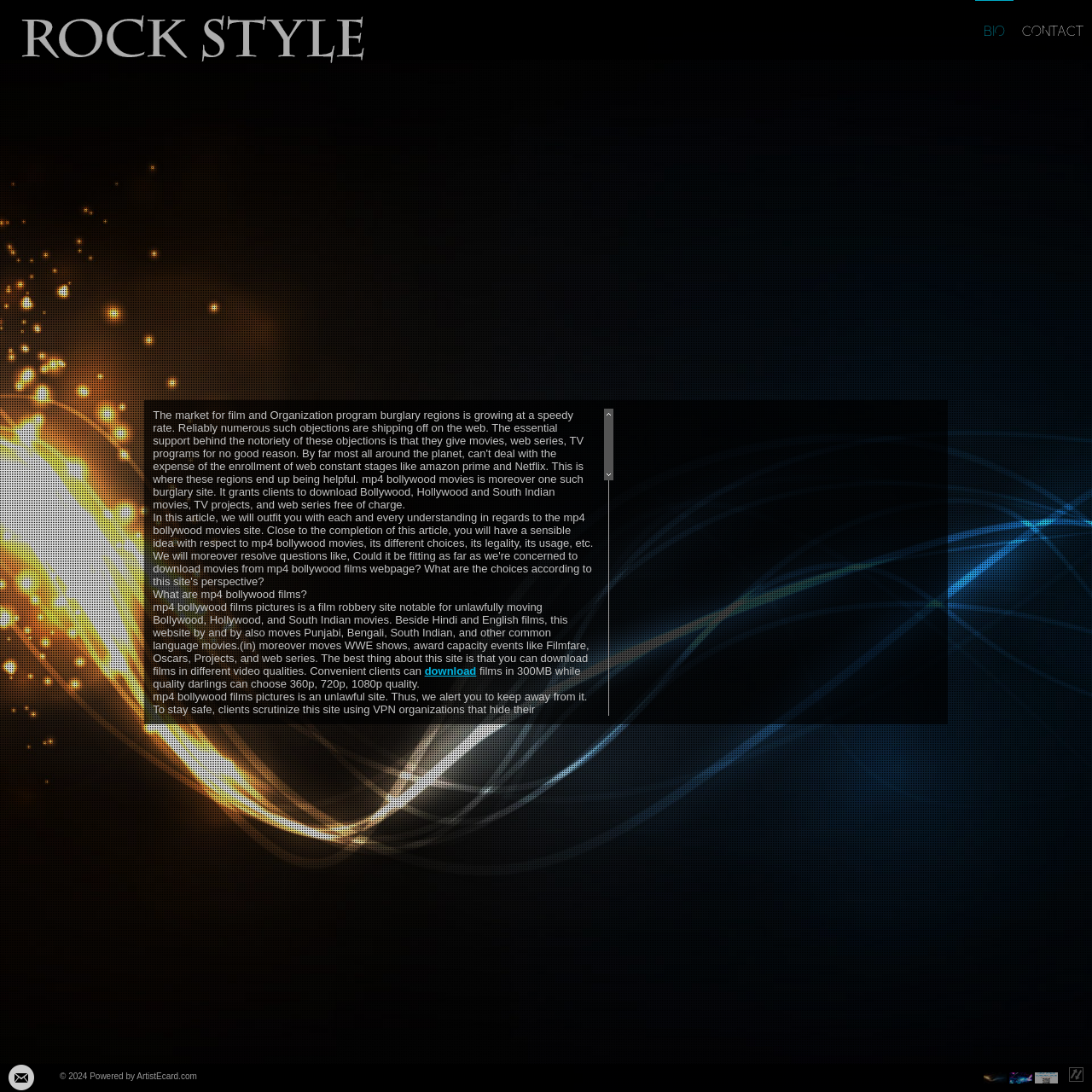How many video quality options are available for downloading films?
Based on the image content, provide your answer in one word or a short phrase.

4